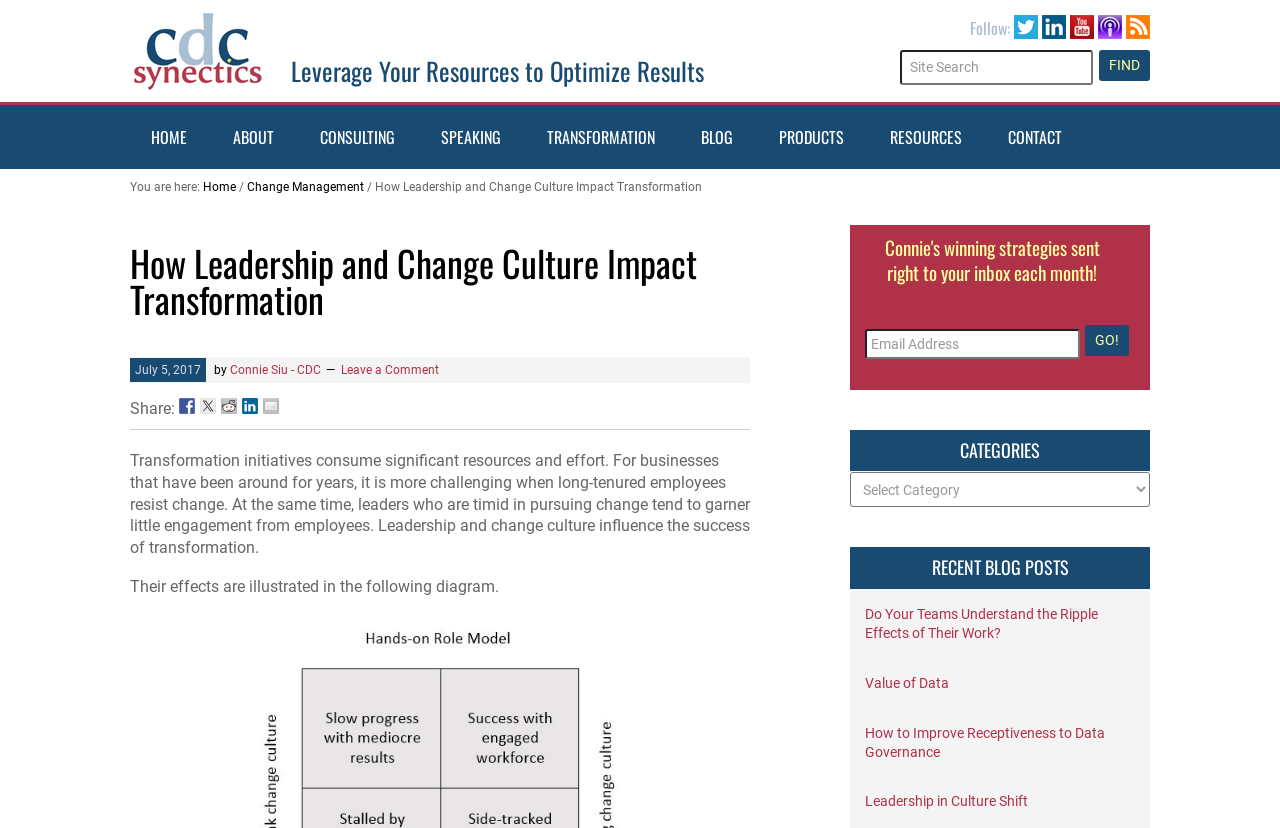What is the category of the blog post?
Please provide a single word or phrase as your answer based on the image.

Change Management